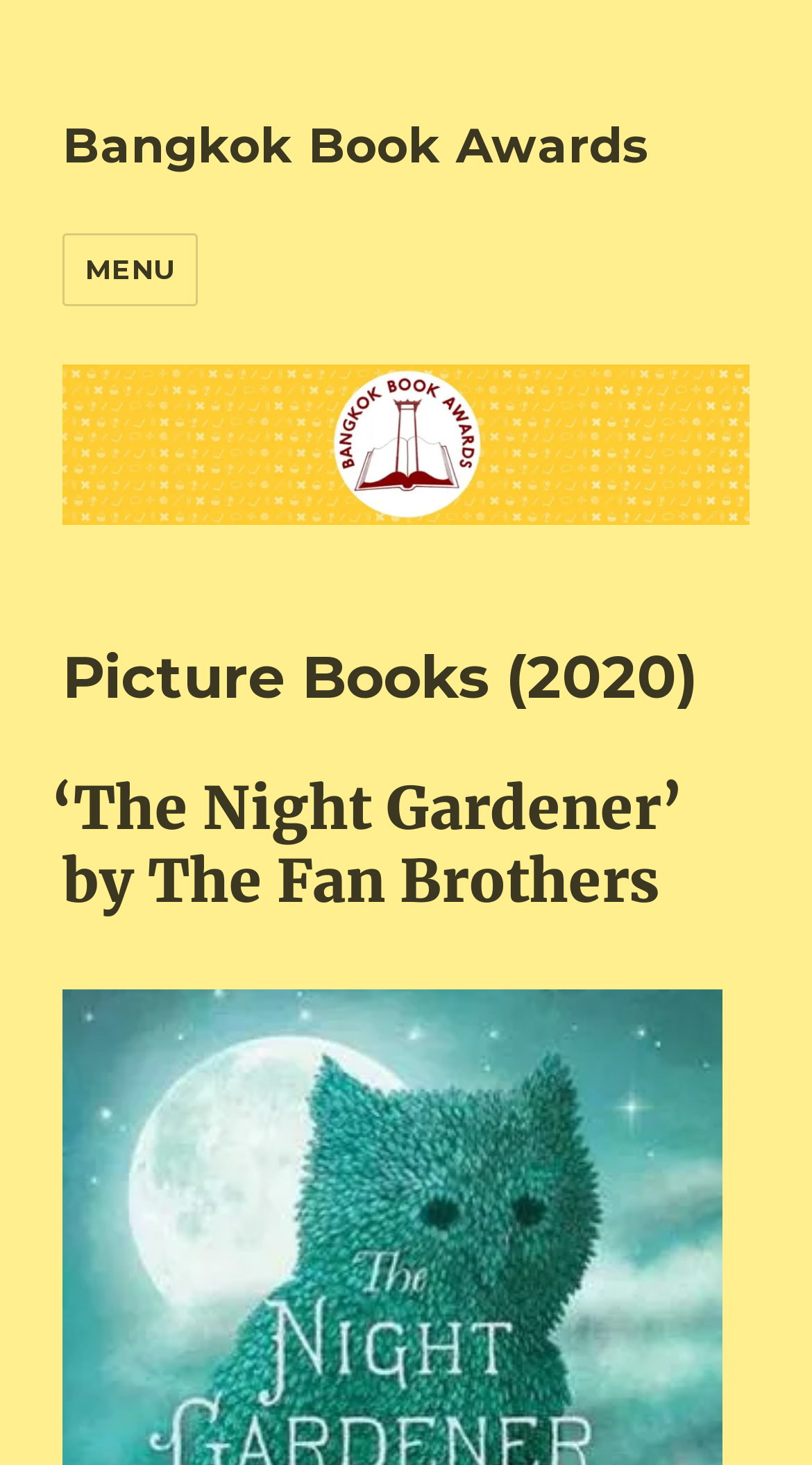Generate the text content of the main headline of the webpage.

Picture Books (2020)